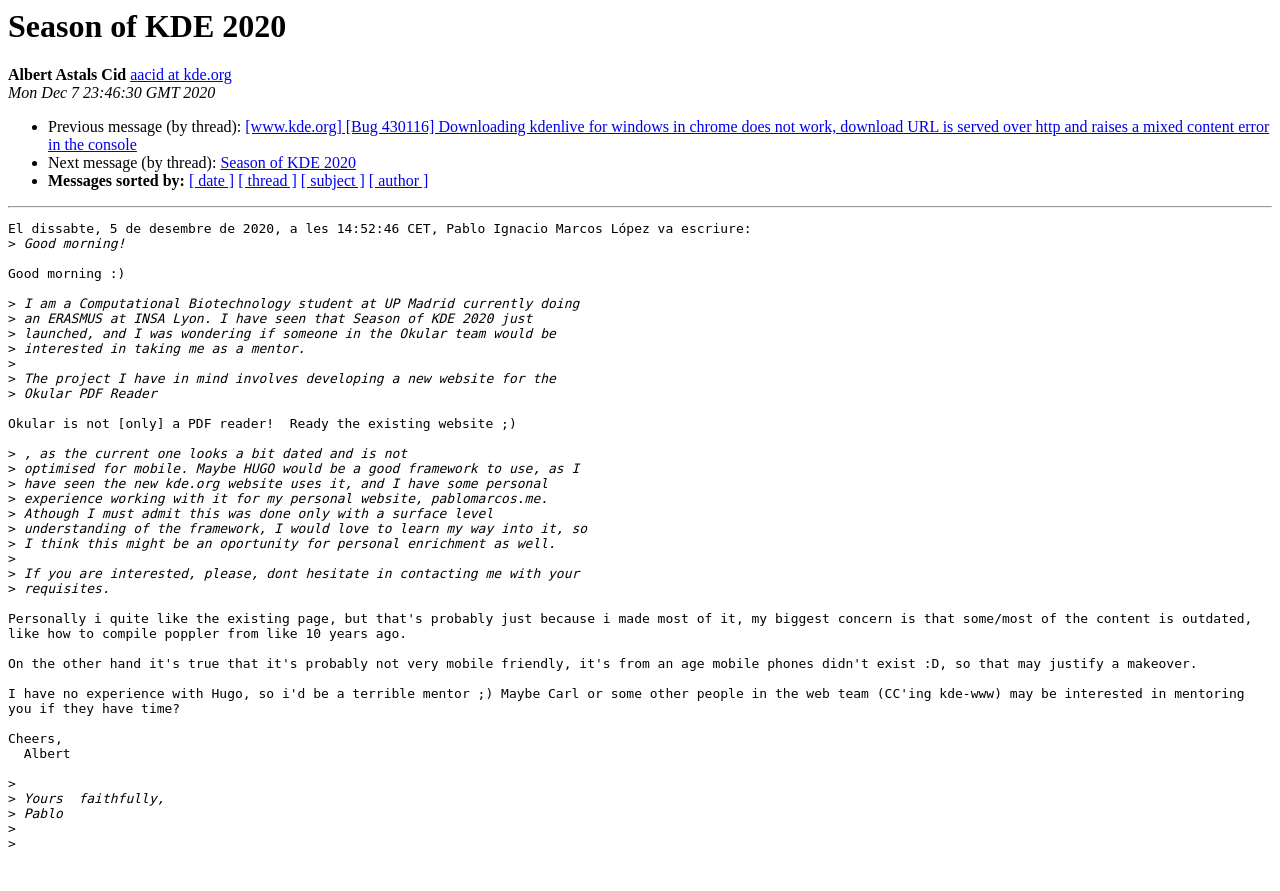Given the element description Season of KDE 2020, identify the bounding box coordinates for the UI element on the webpage screenshot. The format should be (top-left x, top-left y, bottom-right x, bottom-right y), with values between 0 and 1.

[0.172, 0.173, 0.278, 0.192]